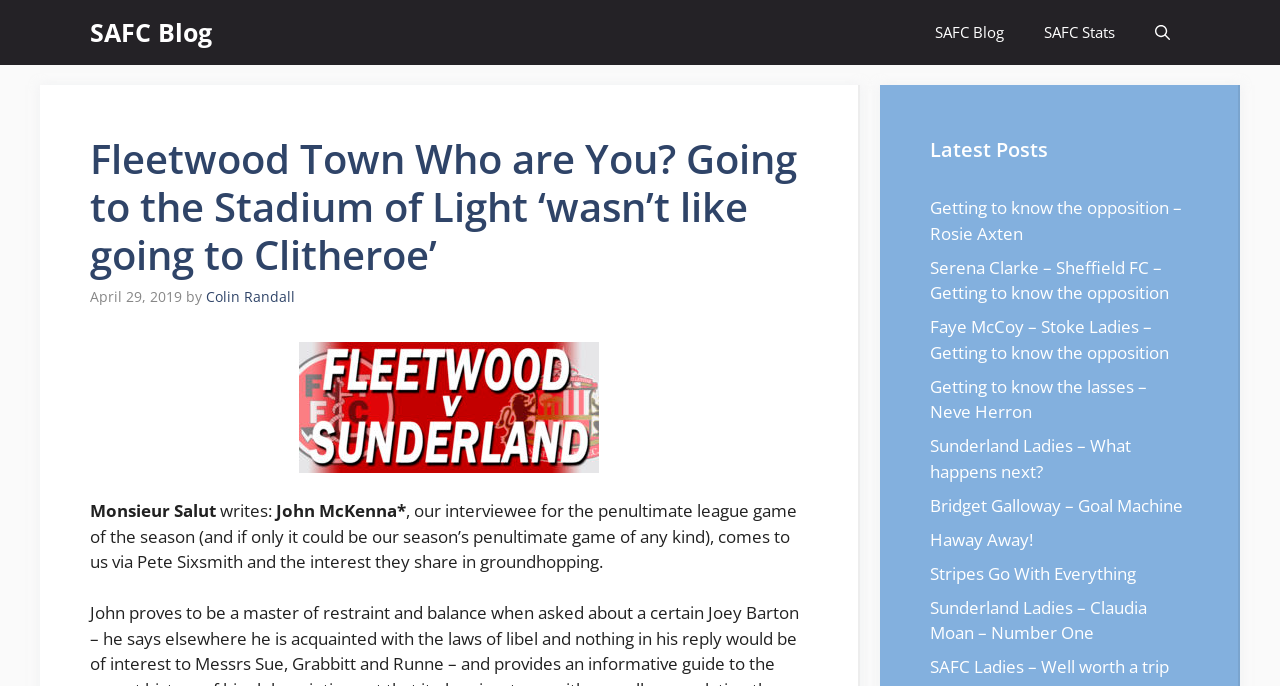Can you extract the primary headline text from the webpage?

Fleetwood Town Who are You? Going to the Stadium of Light ‘wasn’t like going to Clitheroe’